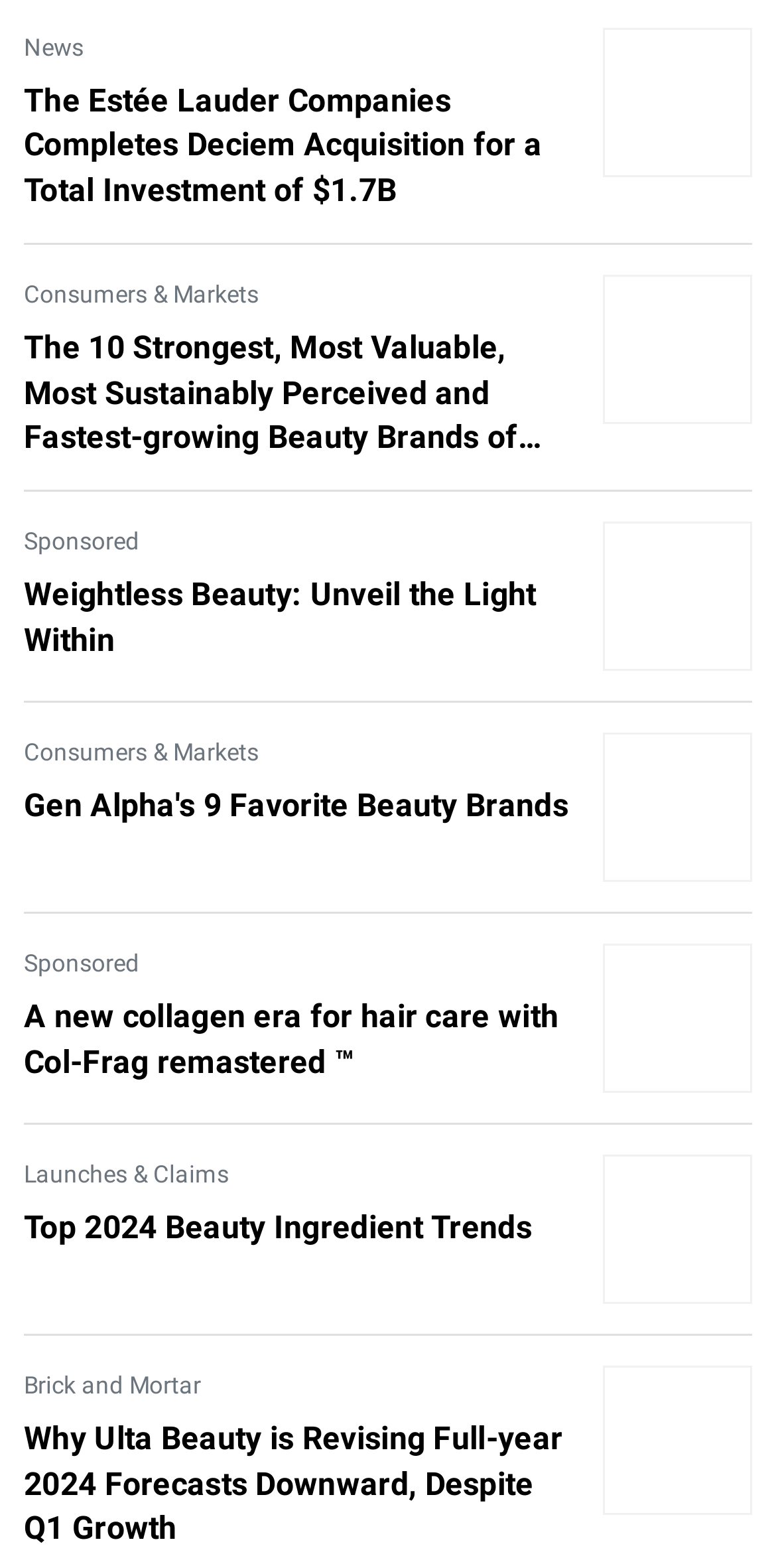Indicate the bounding box coordinates of the element that must be clicked to execute the instruction: "Visit the About page". The coordinates should be given as four float numbers between 0 and 1, i.e., [left, top, right, bottom].

None